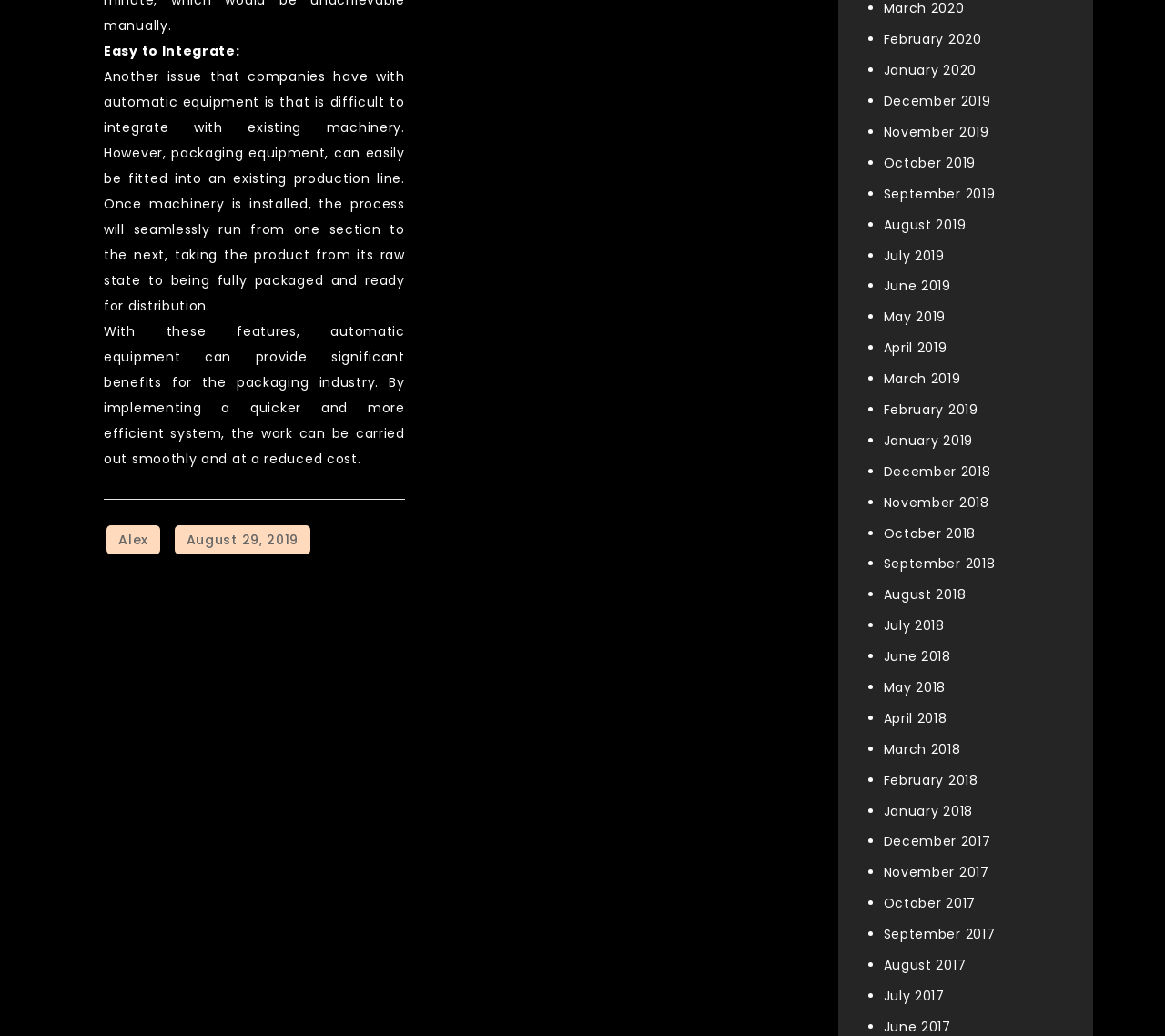Please identify the bounding box coordinates of the clickable area that will fulfill the following instruction: "check the time of the post". The coordinates should be in the format of four float numbers between 0 and 1, i.e., [left, top, right, bottom].

[0.16, 0.512, 0.256, 0.53]